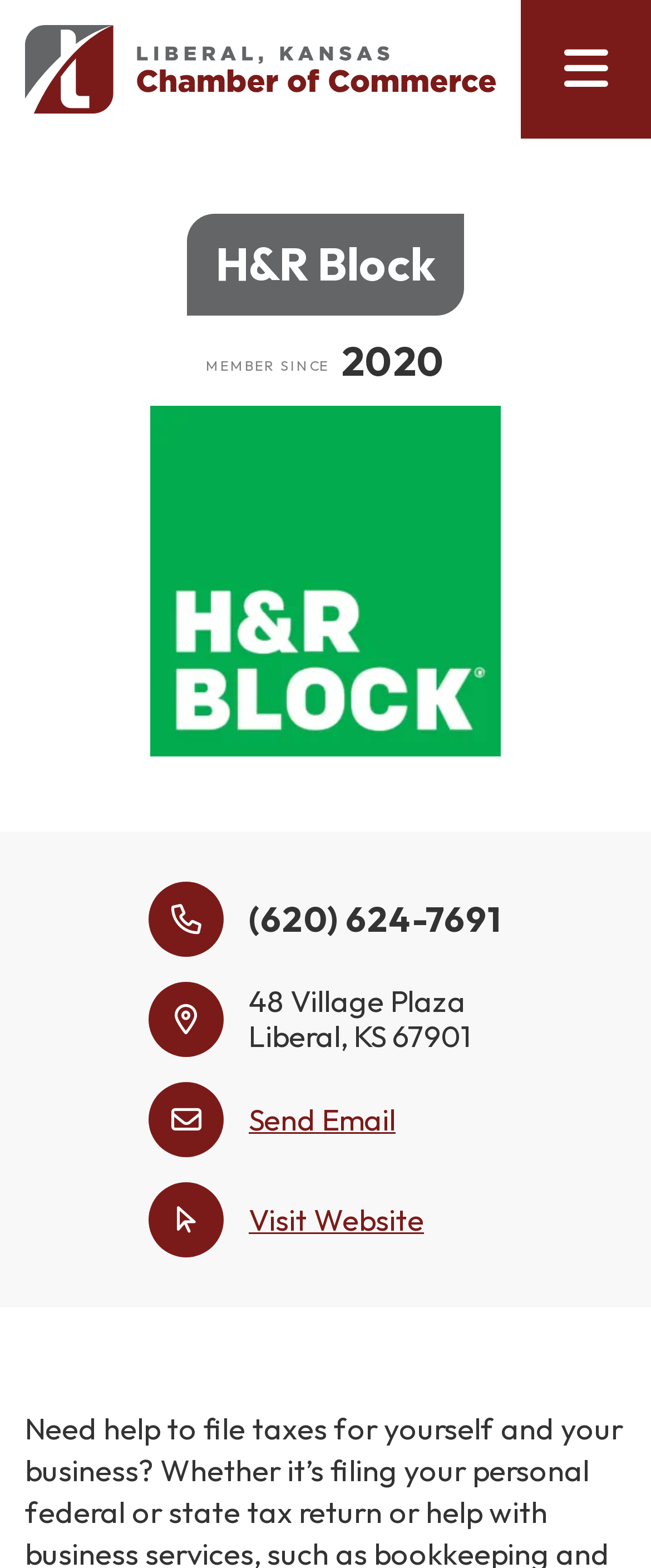Locate the bounding box coordinates of the area to click to fulfill this instruction: "Visit the website". The bounding box should be presented as four float numbers between 0 and 1, in the order [left, top, right, bottom].

[0.382, 0.765, 0.651, 0.79]